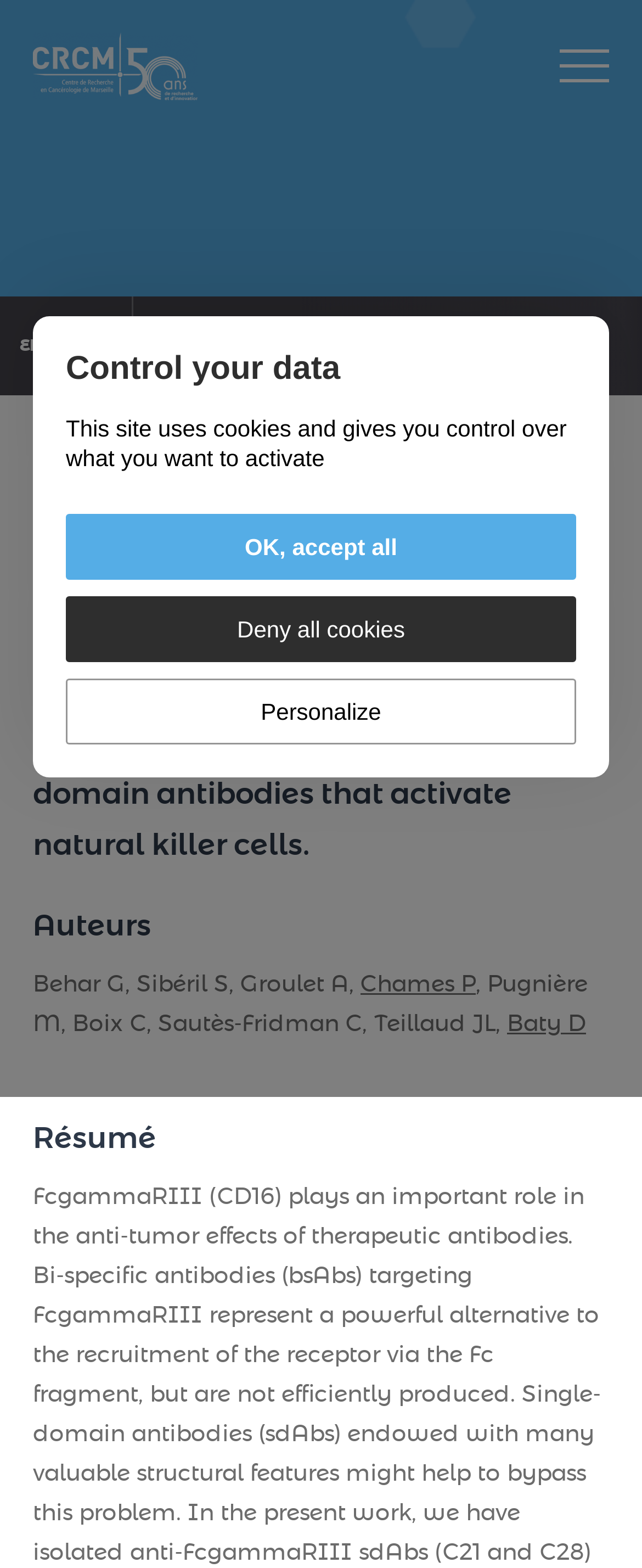Detail the various sections and features of the webpage.

The webpage appears to be a scientific article or publication page. At the top, there is a search bar with a button labeled "Bouton de recherche" (Search button) on the right side. Below the search bar, there is a header section with a link to the homepage ("Page d’accueil") and another link to "Publications PubMed". 

To the right of the header section, there is a figure or image. Below the figure, there is a section with a heading that matches the meta description, "Isolation and characterization of anti-FcgammaRIII (CD16) llama single-domain antibodies that activate natural killer cells." This section likely contains the main content of the article.

Further down, there are sections with headings "Auteurs" (Authors) and "Résumé" (Summary). The authors section lists the names of the authors, with some of them being links. The summary section is not explicitly described, but it likely contains a brief overview of the article.

On the right side of the page, there are social media sharing links, including Facebook, Twitter, LinkedIn, Google+, and Mail. At the bottom of the page, there is a section related to cookie control, with a message "Control your data" and options to accept, deny, or personalize cookies.

There are a total of 5 buttons on the page, including the search button, and 11 links, including the social media sharing links and the links to the authors' names. There is also one figure or image on the page.